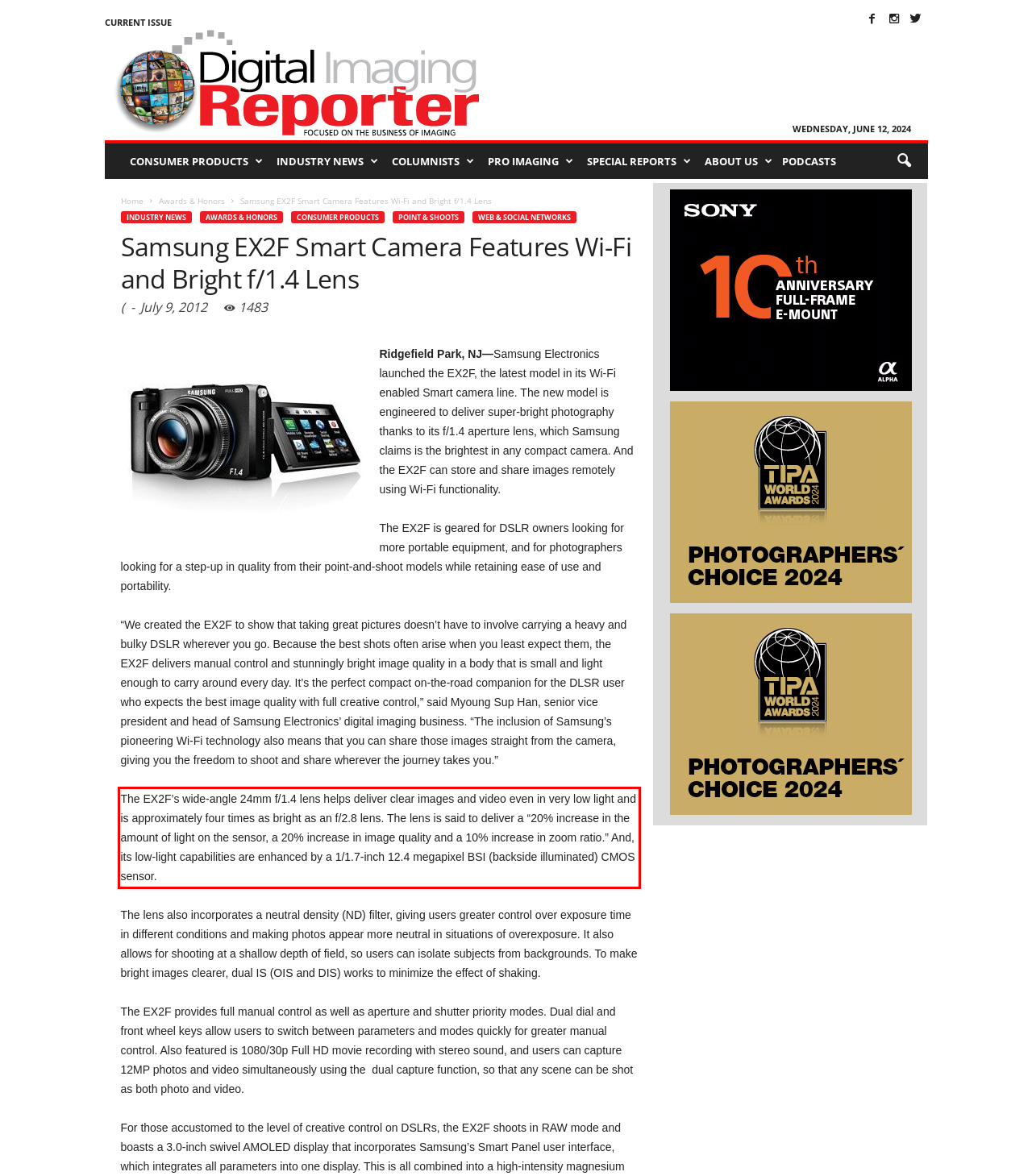Please use OCR to extract the text content from the red bounding box in the provided webpage screenshot.

The EX2F’s wide-angle 24mm f/1.4 lens helps deliver clear images and video even in very low light and is approximately four times as bright as an f/2.8 lens. The lens is said to deliver a “20% increase in the amount of light on the sensor, a 20% increase in image quality and a 10% increase in zoom ratio.” And, its low-light capabilities are enhanced by a 1/1.7-inch 12.4 megapixel BSI (backside illuminated) CMOS sensor.